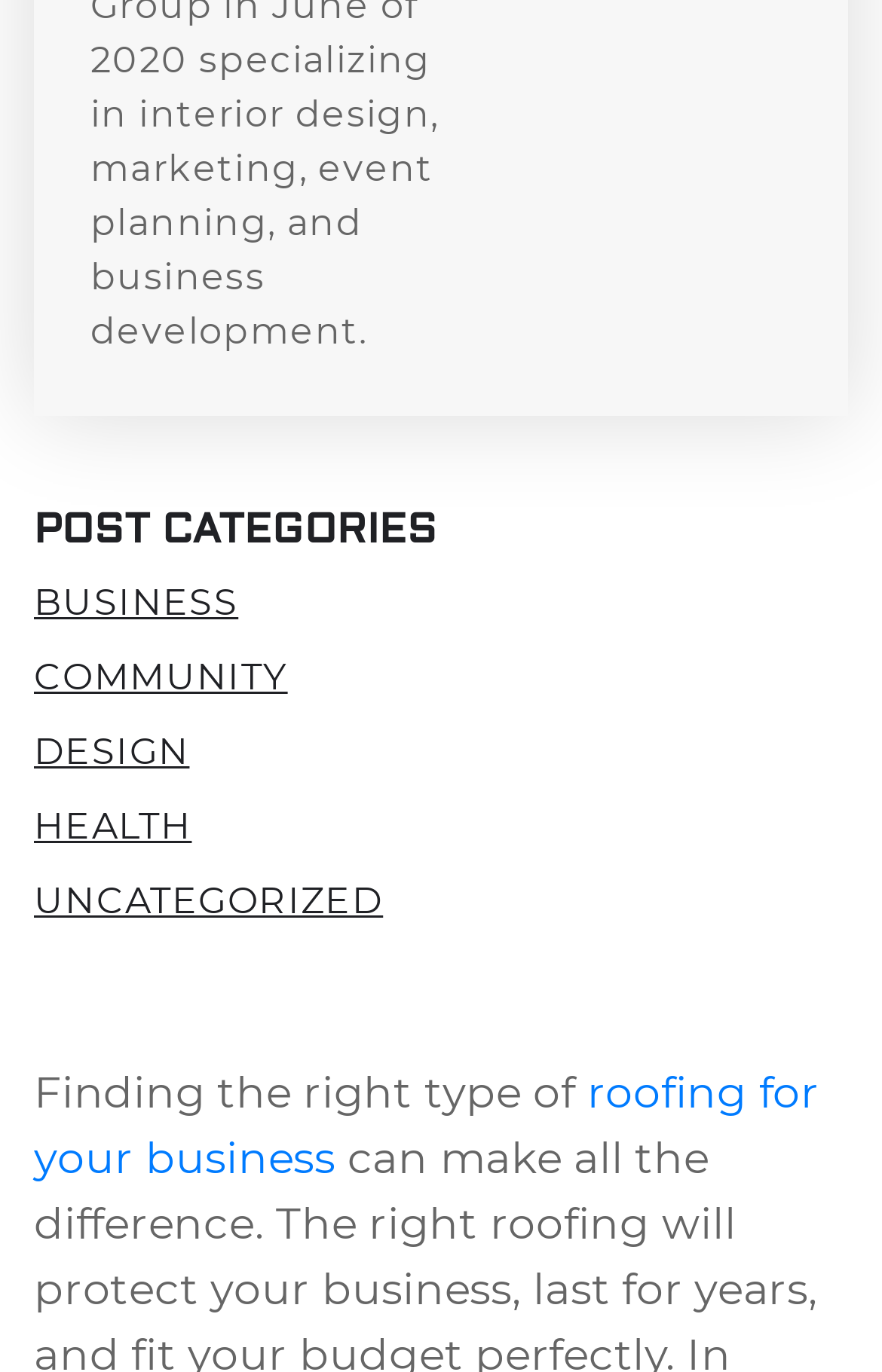Please find the bounding box for the UI component described as follows: "Community".

[0.038, 0.478, 0.326, 0.509]